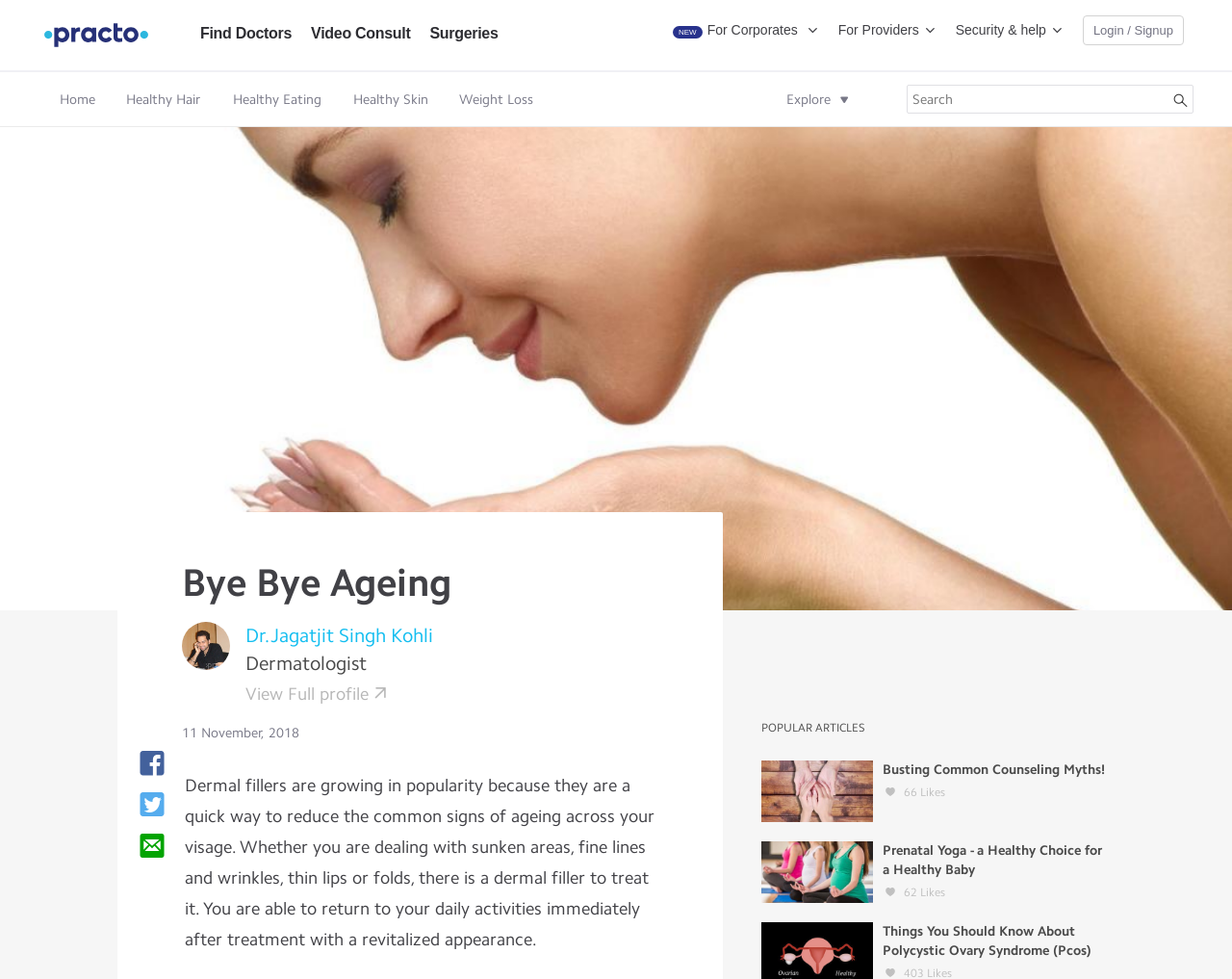Answer the question using only one word or a concise phrase: What is the purpose of dermal fillers?

To reduce signs of ageing